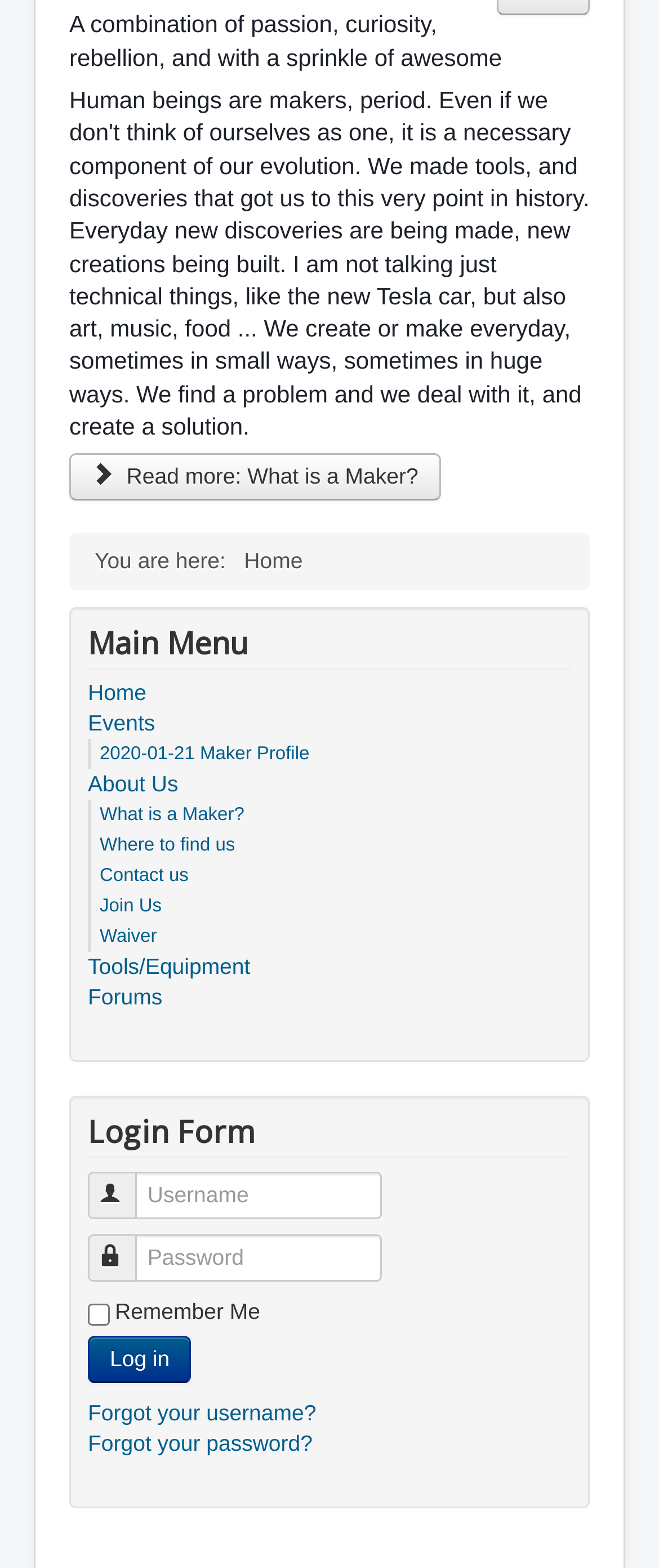Refer to the element description Waiver and identify the corresponding bounding box in the screenshot. Format the coordinates as (top-left x, top-left y, bottom-right x, bottom-right y) with values in the range of 0 to 1.

[0.151, 0.591, 0.238, 0.604]